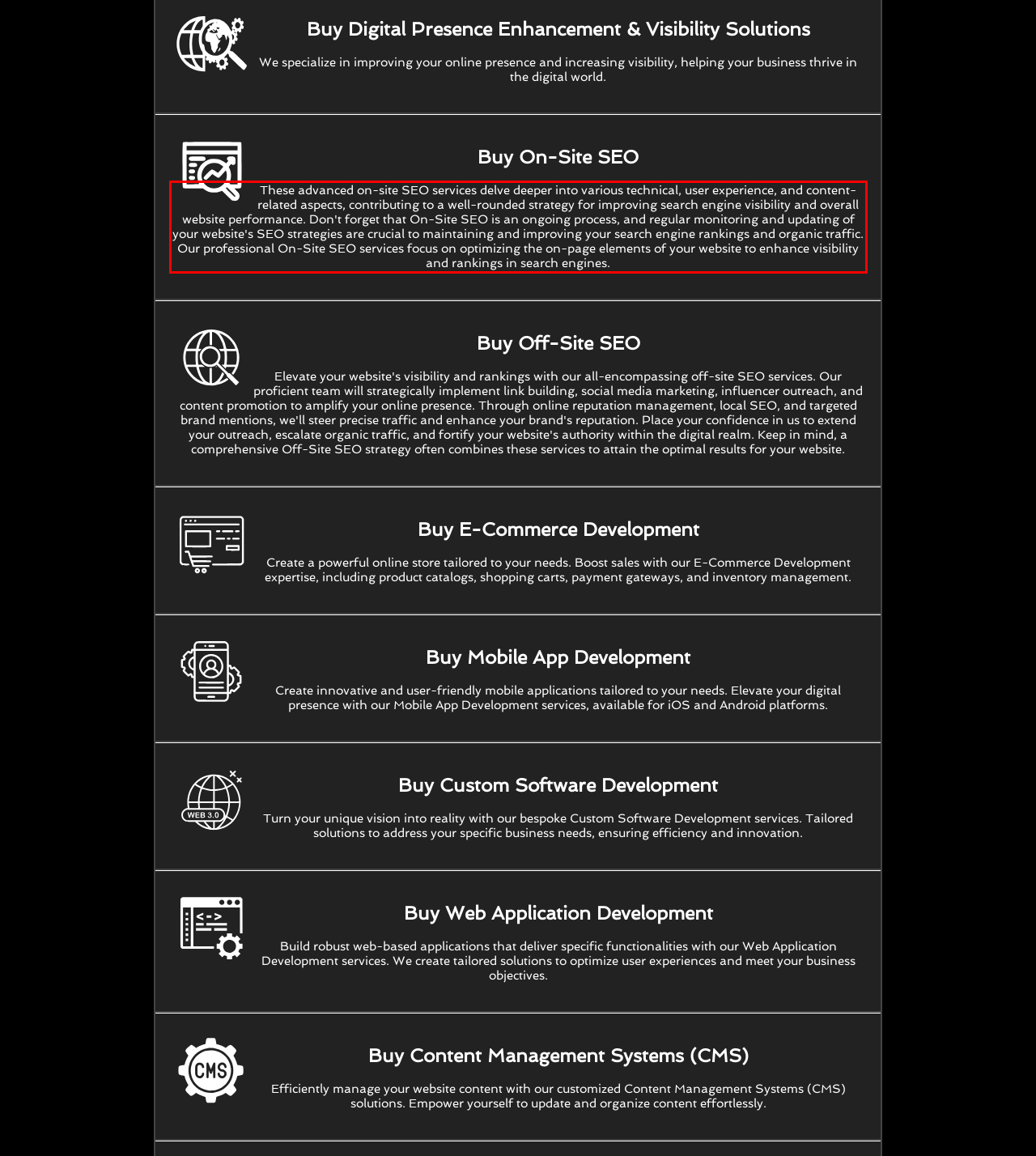Examine the screenshot of the webpage, locate the red bounding box, and perform OCR to extract the text contained within it.

These advanced on-site SEO services delve deeper into various technical, user experience, and content-related aspects, contributing to a well-rounded strategy for improving search engine visibility and overall website performance. Don't forget that On-Site SEO is an ongoing process, and regular monitoring and updating of your website's SEO strategies are crucial to maintaining and improving your search engine rankings and organic traffic. Our professional On-Site SEO services focus on optimizing the on-page elements of your website to enhance visibility and rankings in search engines.